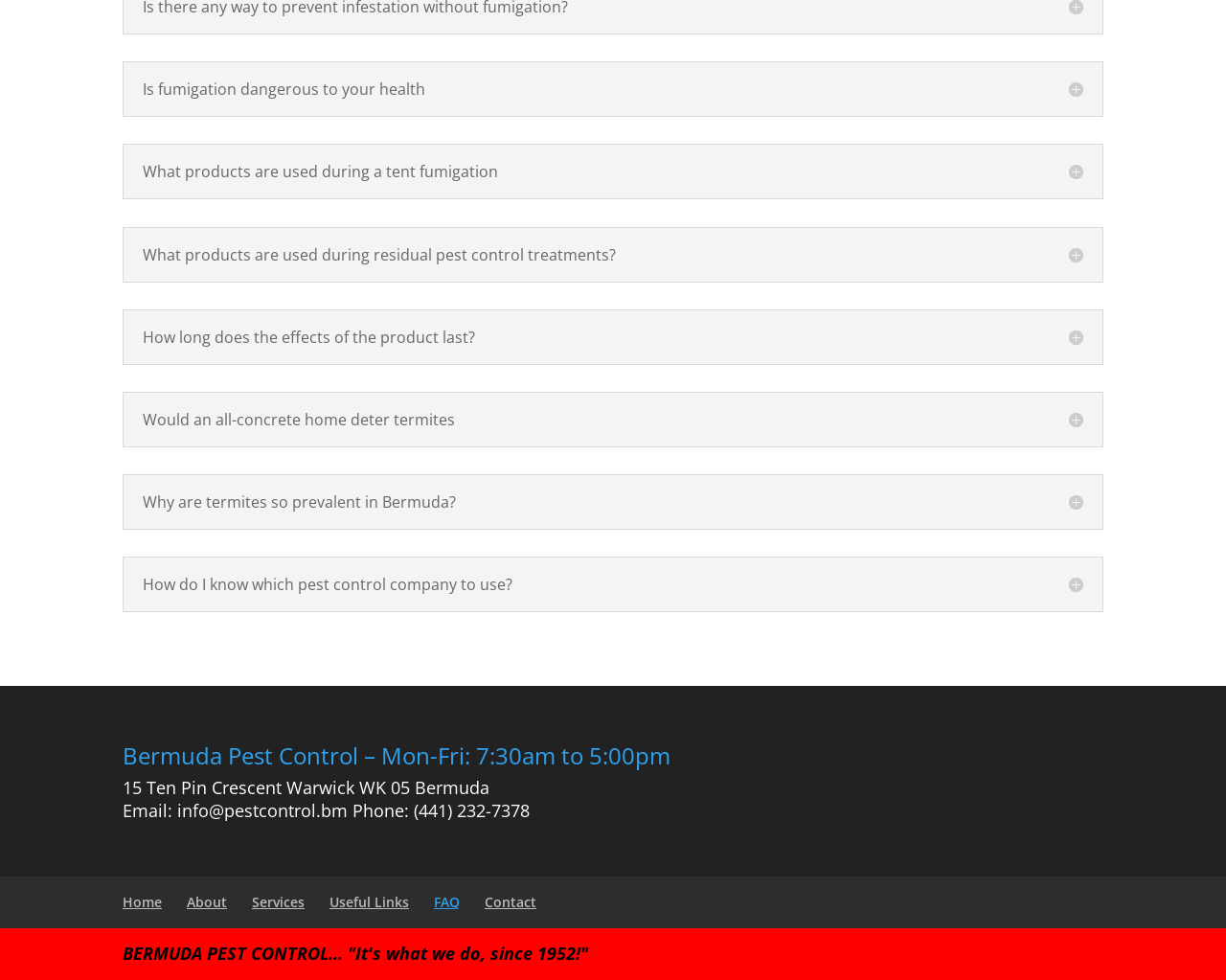Please give a short response to the question using one word or a phrase:
What is the business name of the pest control company?

Bermuda Pest Control